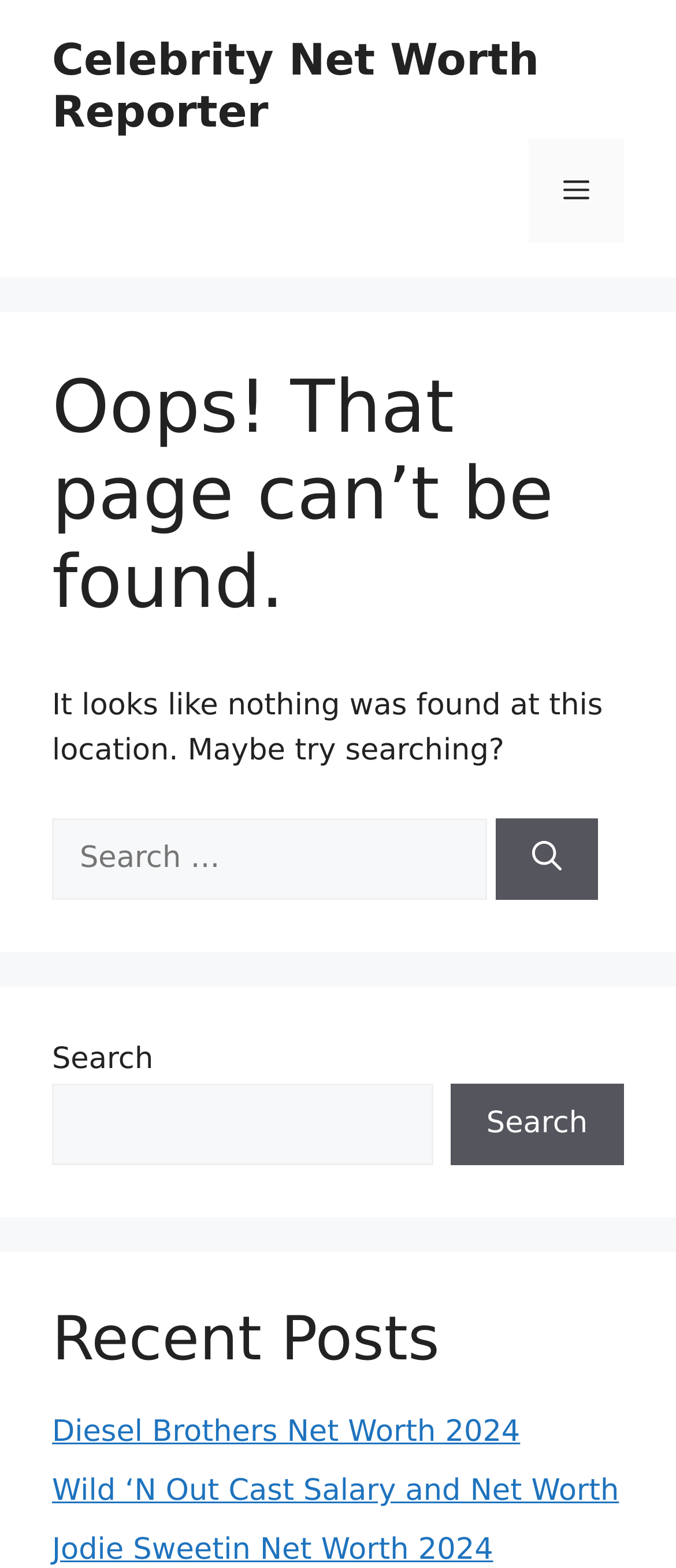Please identify the bounding box coordinates of the clickable element to fulfill the following instruction: "Read about Diesel Brothers Net Worth 2024". The coordinates should be four float numbers between 0 and 1, i.e., [left, top, right, bottom].

[0.077, 0.903, 0.77, 0.925]